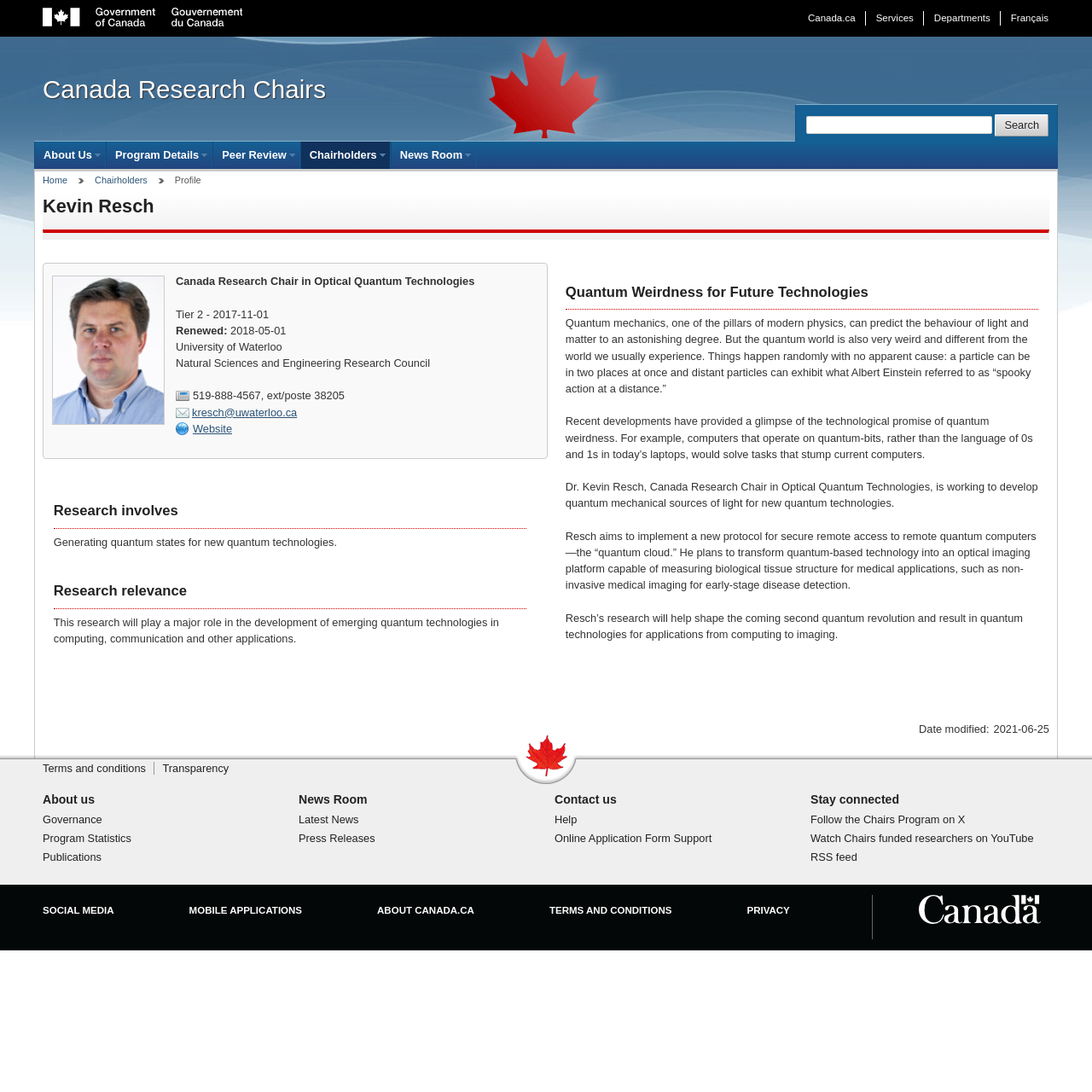What is the university affiliation of Dr. Kevin Resch?
Provide an in-depth and detailed answer to the question.

The answer can be found in the static text element with the text 'University of Waterloo' which is located in the profile section of Dr. Kevin Resch.